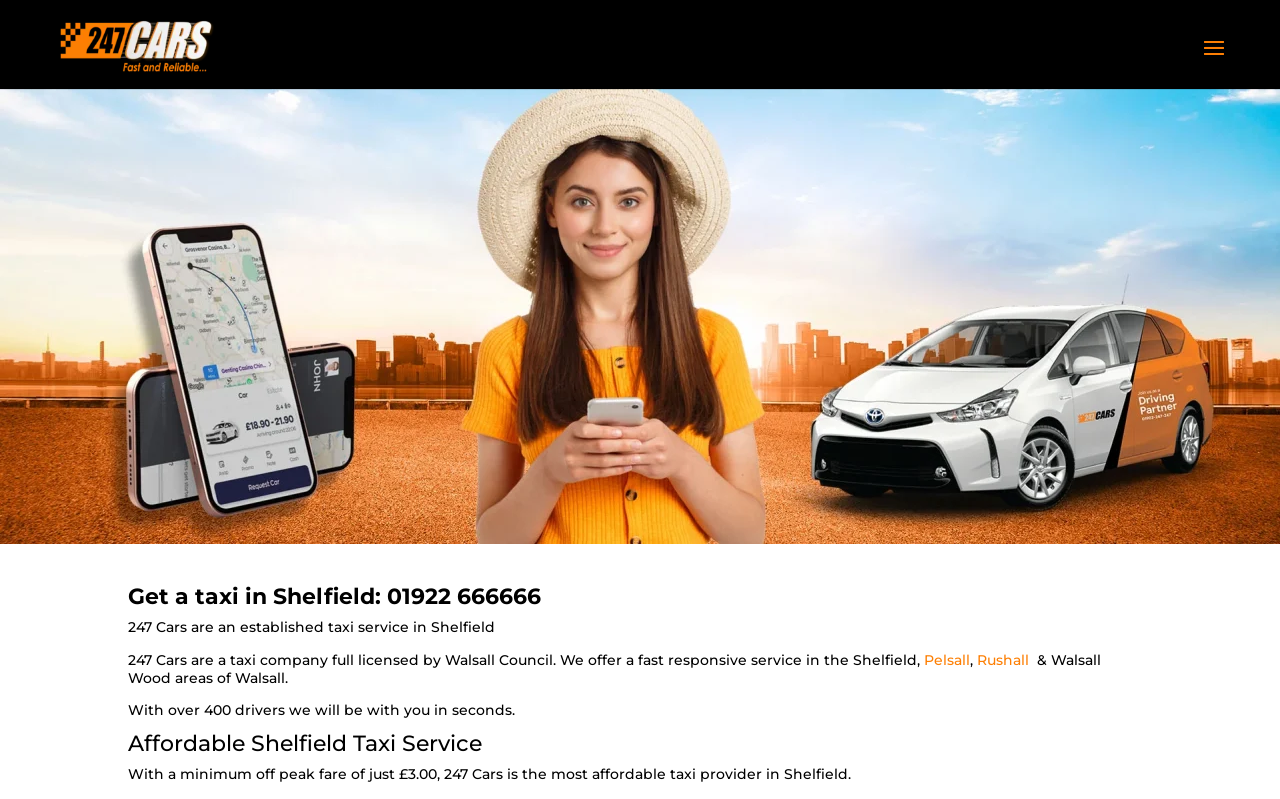What is 247 Cars licensed by?
Answer the question in as much detail as possible.

I found the licensing authority by reading the text '247 Cars are a taxi company full licensed by Walsall Council.' which is located in the middle of the webpage.